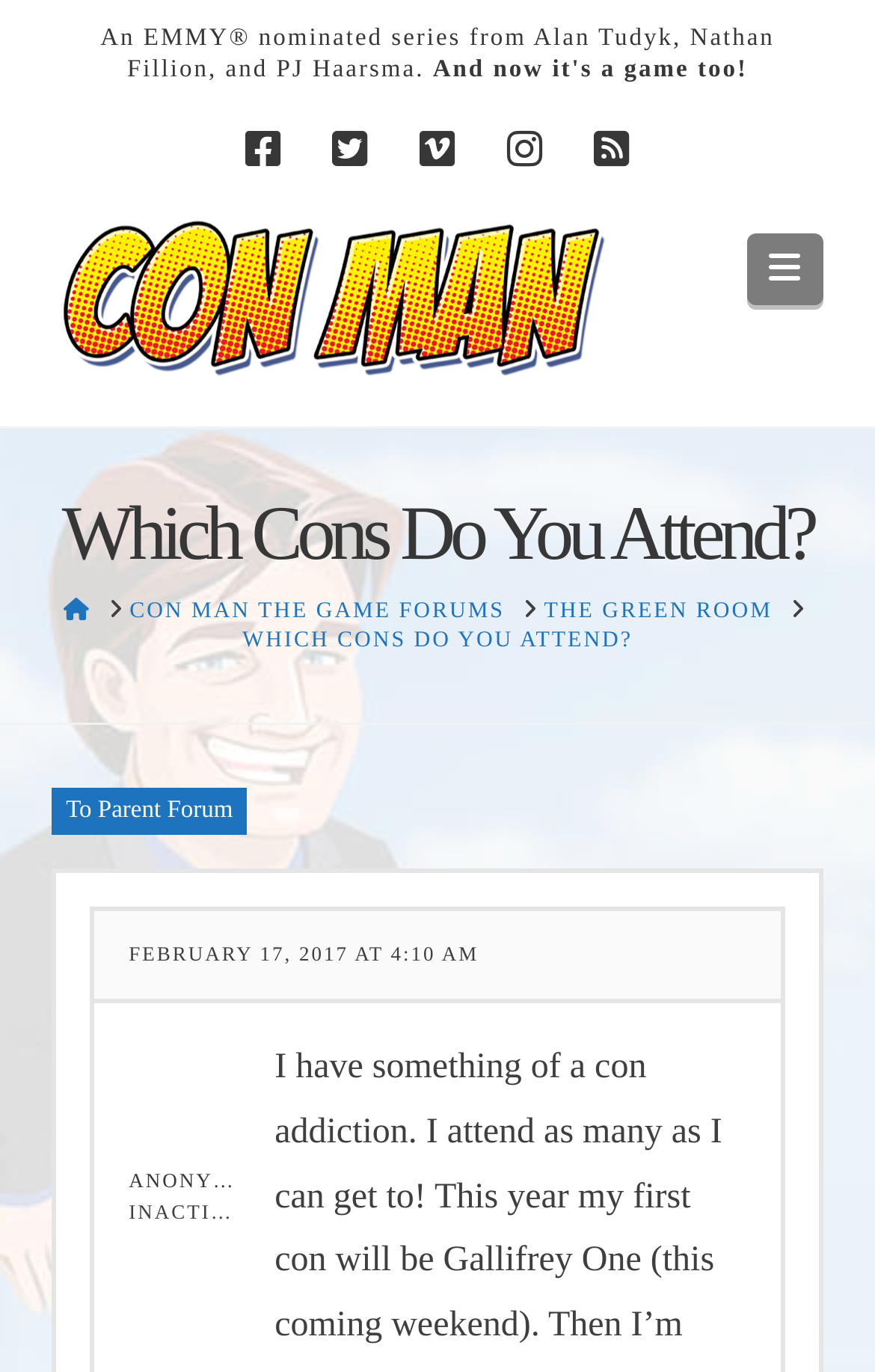Can you extract the primary headline text from the webpage?

Which Cons Do You Attend?